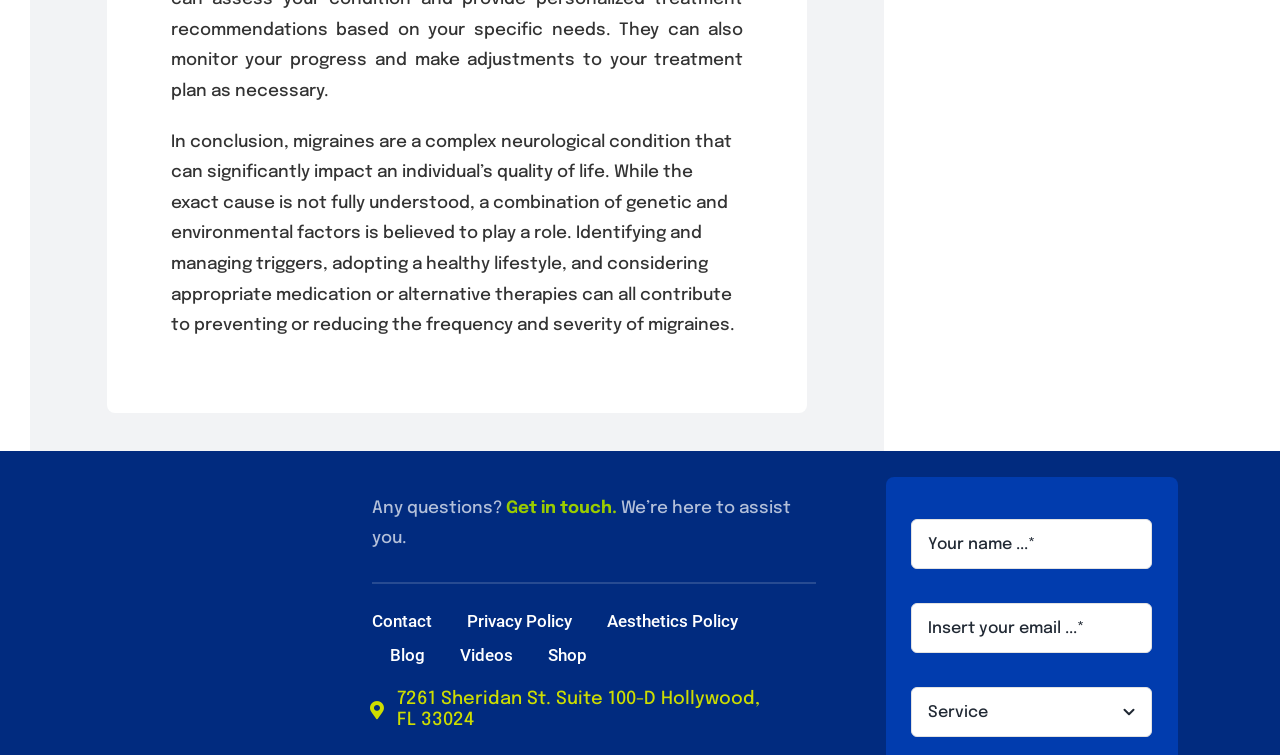Determine the bounding box coordinates of the clickable region to execute the instruction: "Click on 'Get in touch'". The coordinates should be four float numbers between 0 and 1, denoted as [left, top, right, bottom].

[0.396, 0.662, 0.478, 0.685]